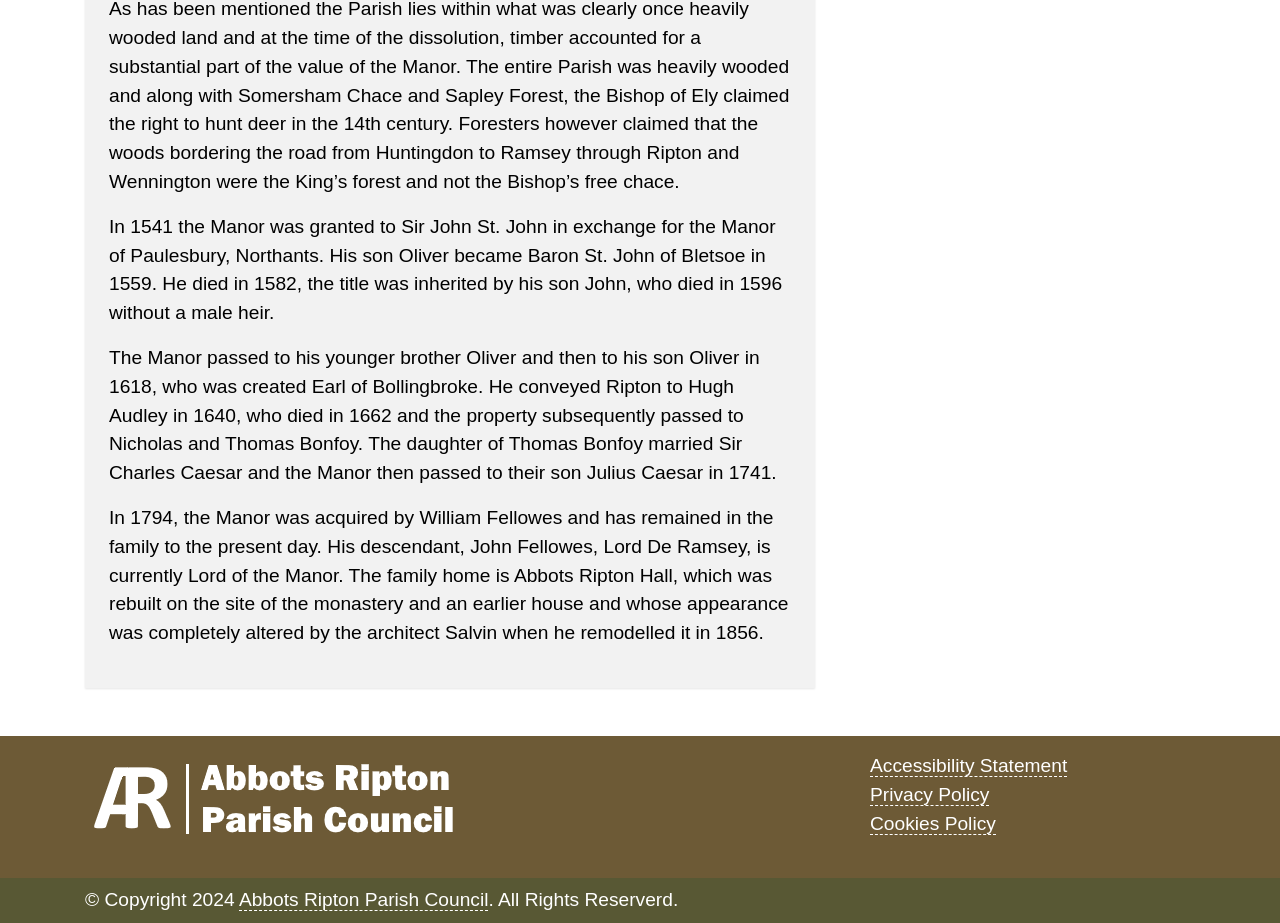Who was granted the Manor in 1541?
Answer the question with a thorough and detailed explanation.

According to the StaticText element with bounding box coordinates [0.085, 0.234, 0.611, 0.35], the Manor was granted to Sir John St. John in 1541 in exchange for the Manor of Paulesbury, Northants.